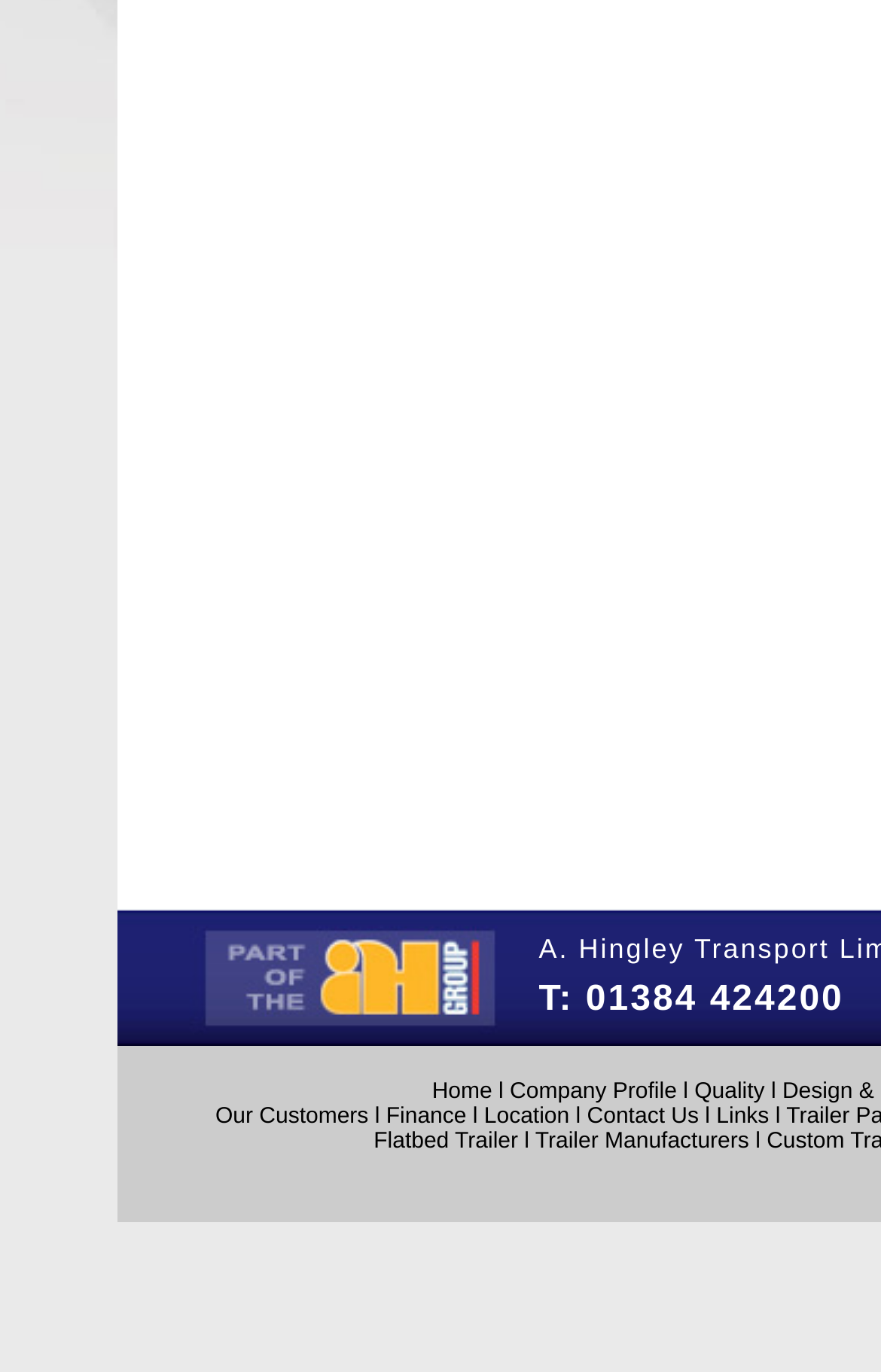How many links are there on the top navigation bar?
Refer to the image and provide a detailed answer to the question.

I counted the number of link elements on the top navigation bar and found that there are 5 links: 'Home', 'Company Profile', 'Quality', 'Our Customers', and 'Links'.